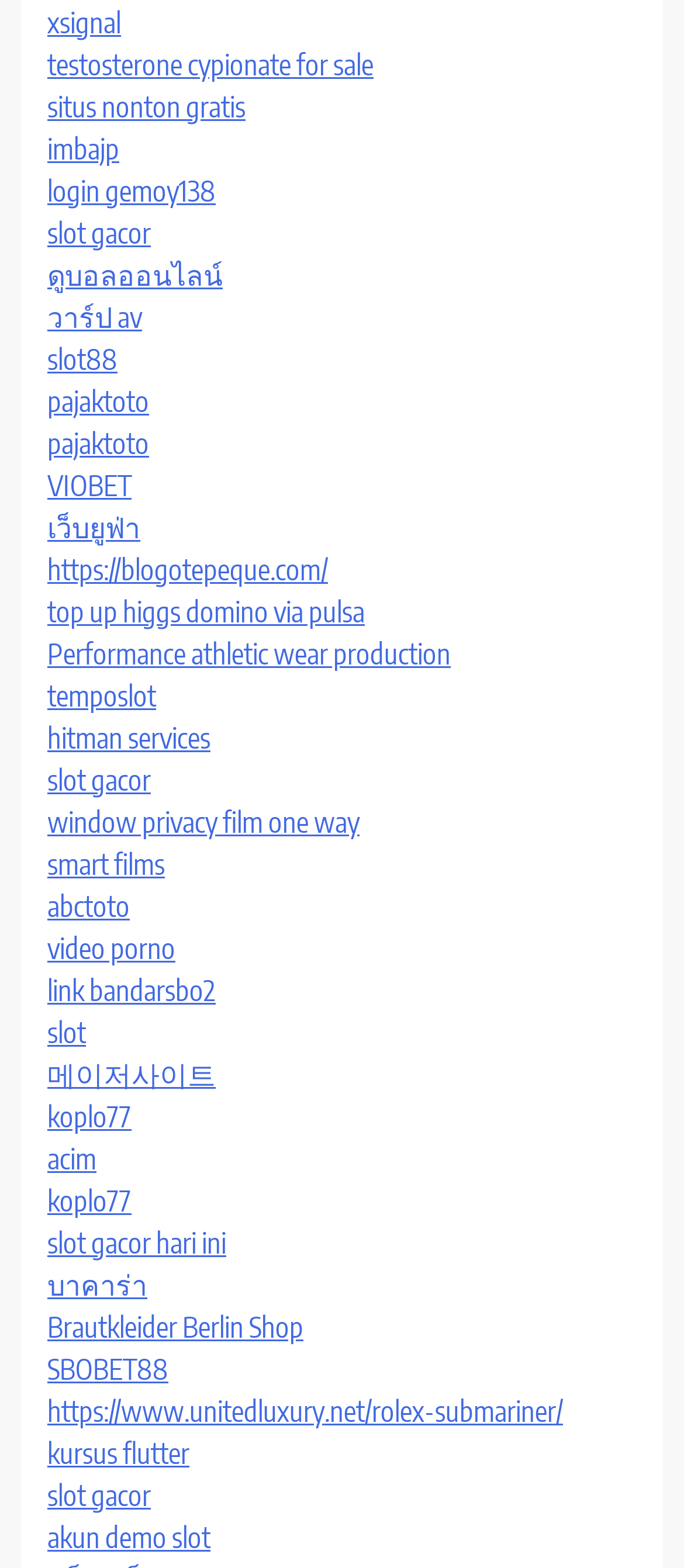Do all links have similar bounding box coordinates?
Using the visual information from the image, give a one-word or short-phrase answer.

No